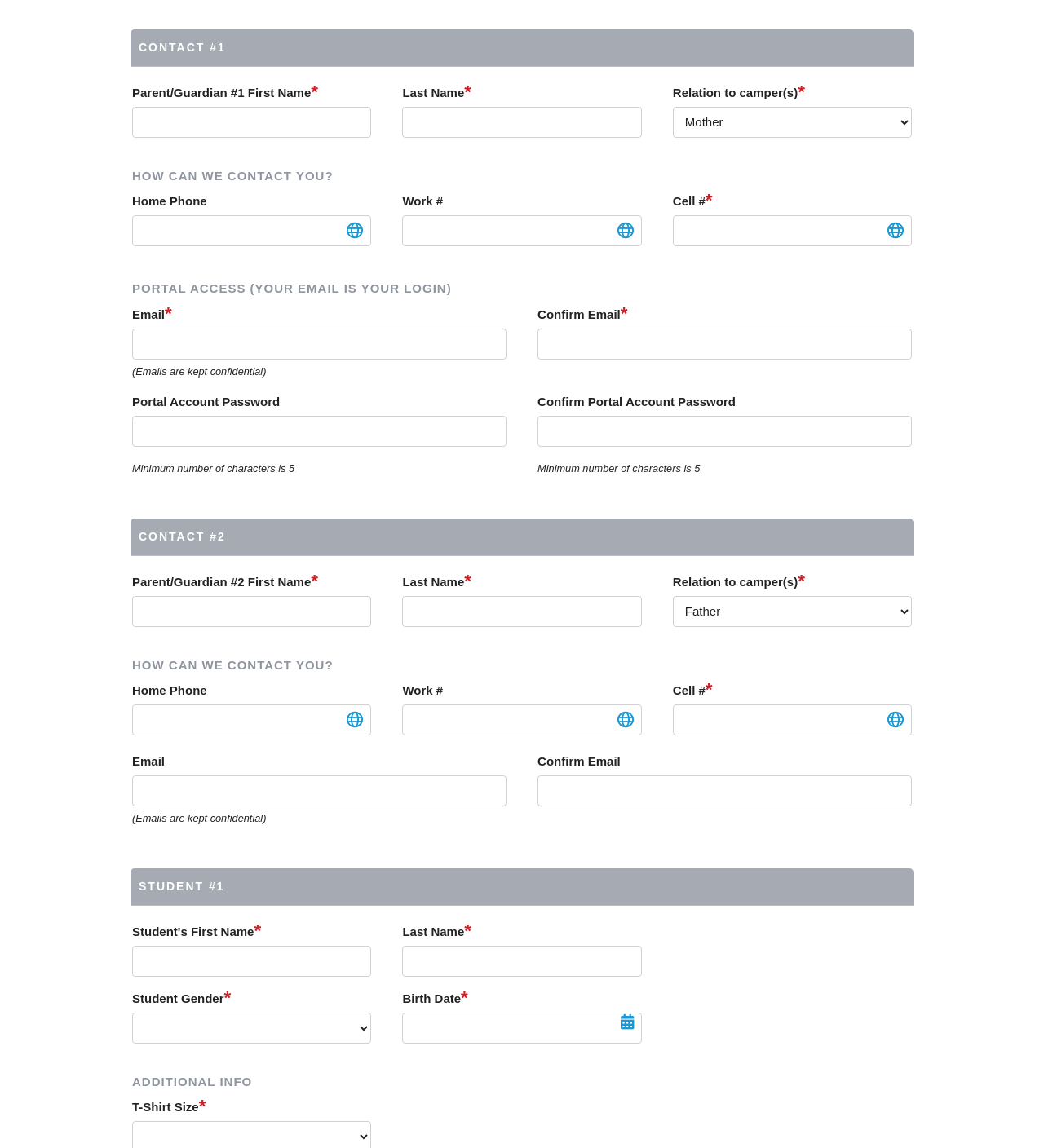Please identify the bounding box coordinates of the element I should click to complete this instruction: 'Click on the 'Home' link'. The coordinates should be given as four float numbers between 0 and 1, like this: [left, top, right, bottom].

None